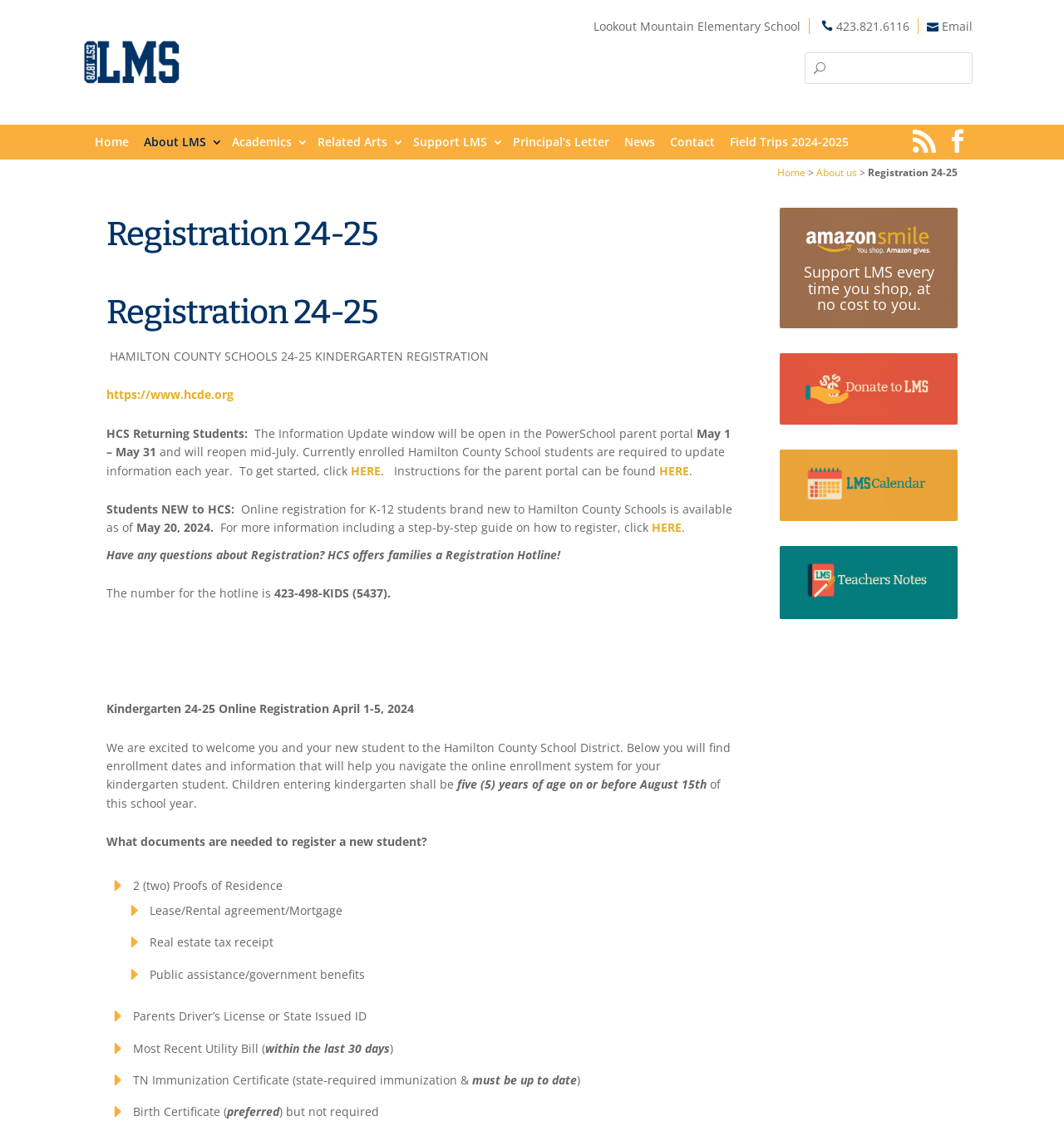What is the purpose of the Information Update window?
Can you provide an in-depth and detailed response to the question?

The purpose of the Information Update window can be inferred from the static text element 'HCS Returning Students: The Information Update window will be open in the PowerSchool parent portal May 1 – May 31 and' with bounding box coordinates [0.1, 0.376, 0.239, 0.39]. It is mentioned that currently enrolled Hamilton County School students are required to update information each year.